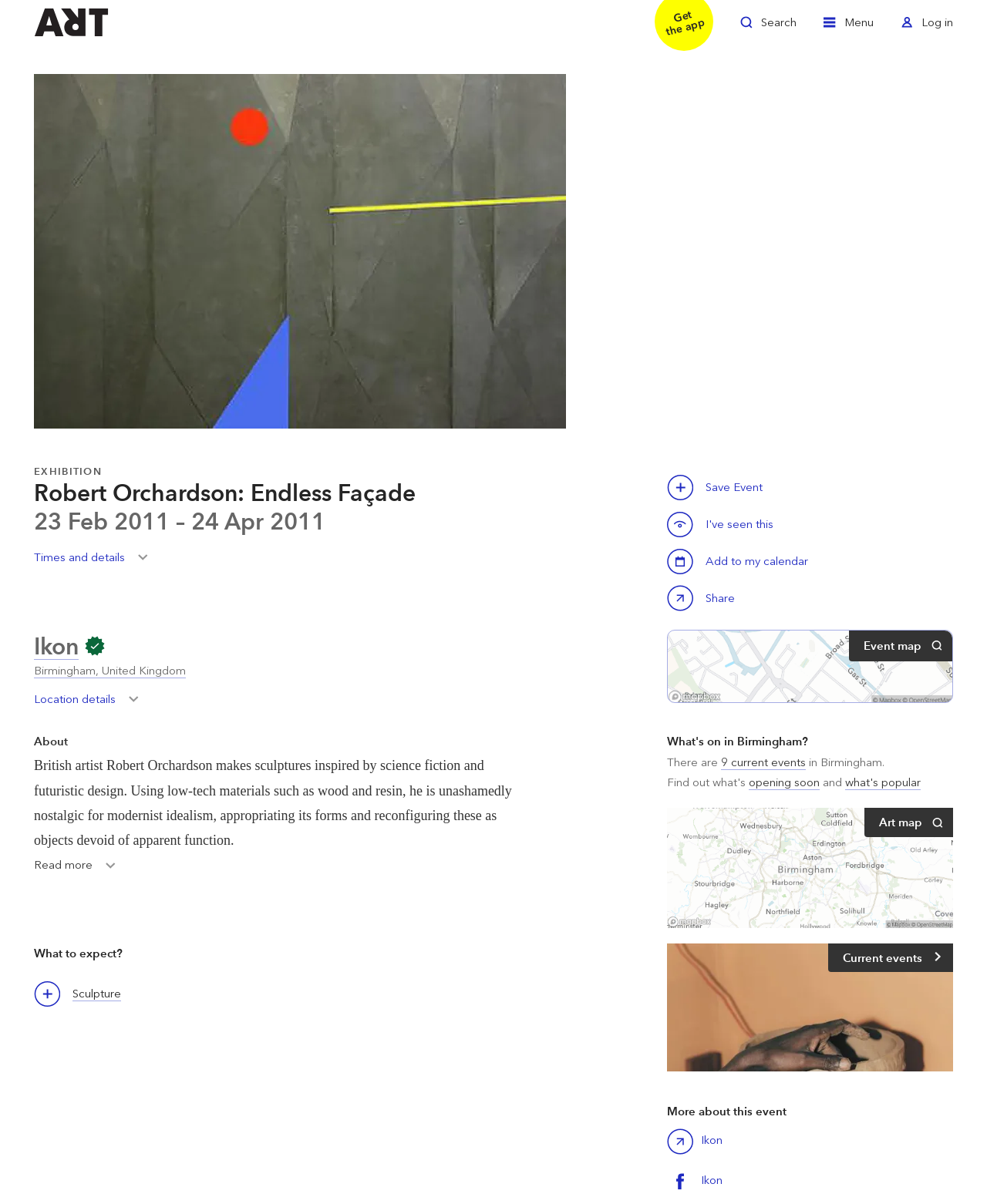Please specify the bounding box coordinates of the clickable section necessary to execute the following command: "View location details".

[0.034, 0.573, 0.148, 0.596]